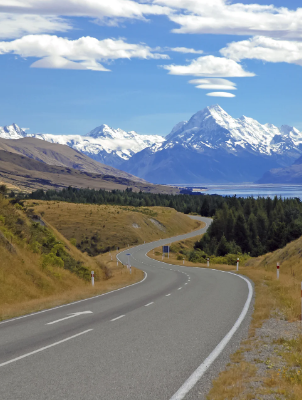Generate a detailed caption that encompasses all aspects of the image.

The image captures a picturesque scene of a winding road cutting through a stunning landscape, showcasing the breathtaking beauty of New Zealand's South Island. Majestic snow-capped mountains rise in the background, their peaks glistening under a clear blue sky adorned with fluffy clouds. The road gracefully curves, inviting travelers on a journey through this serene environment, bordered by lush greenery and open fields. This is a glimpse of the stunning routes that one might explore on a motorcycle tour, such as the "14 Day Twin Island Discovery Tour," highlighting the allure of adventure in spectacular natural settings.